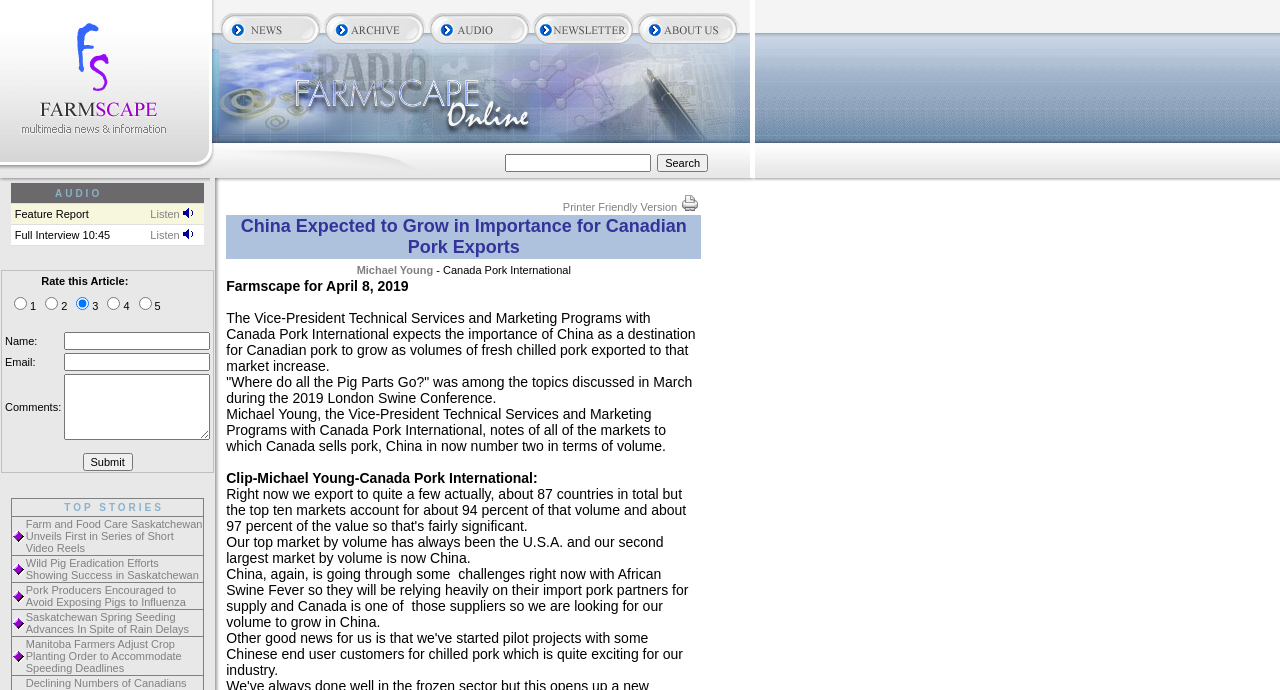Could you highlight the region that needs to be clicked to execute the instruction: "Click on the 'Listen' link"?

[0.117, 0.301, 0.151, 0.319]